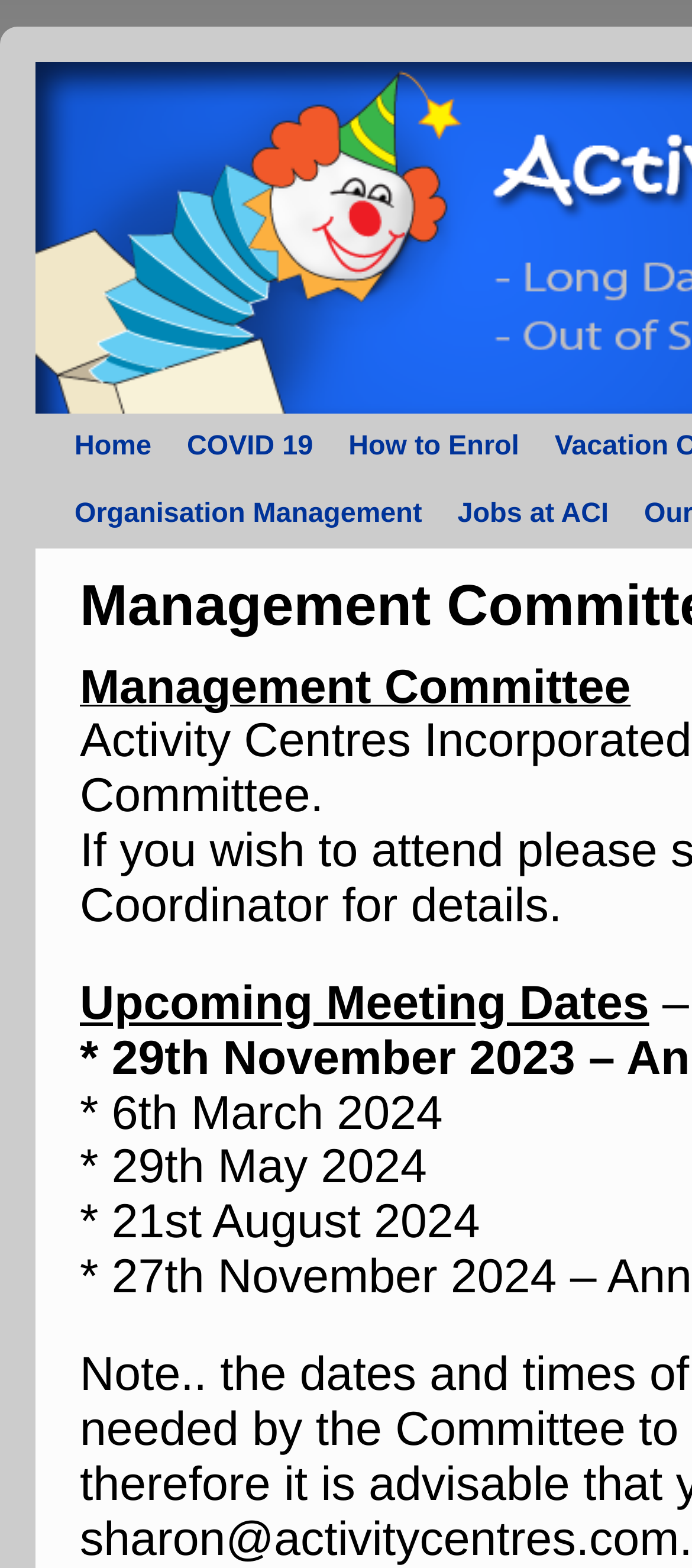Respond to the question below with a concise word or phrase:
What is the last upcoming meeting date?

21st August 2024